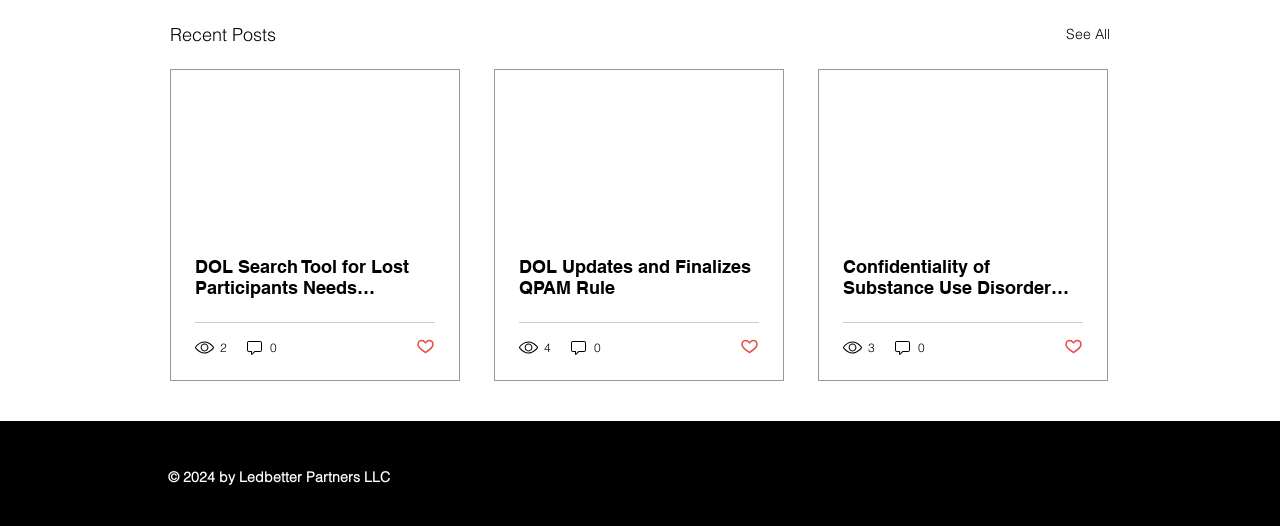Please specify the bounding box coordinates of the area that should be clicked to accomplish the following instruction: "View recent posts". The coordinates should consist of four float numbers between 0 and 1, i.e., [left, top, right, bottom].

[0.133, 0.038, 0.216, 0.094]